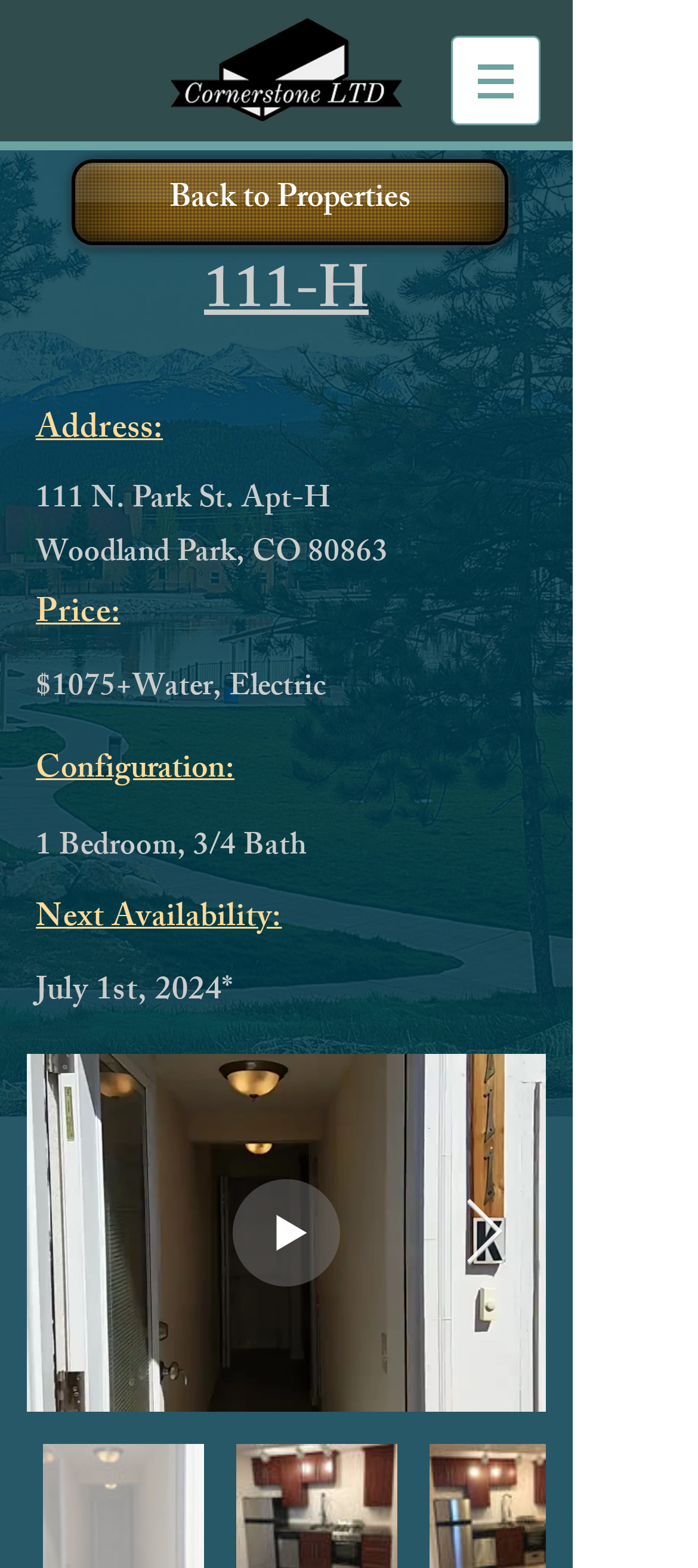What is the type of bath in the apartment?
Please use the image to deliver a detailed and complete answer.

I found the type of bath by looking at the 'Configuration:' heading and the corresponding static text that follows it, which describes the apartment as having 1 bedroom and 3/4 bath.